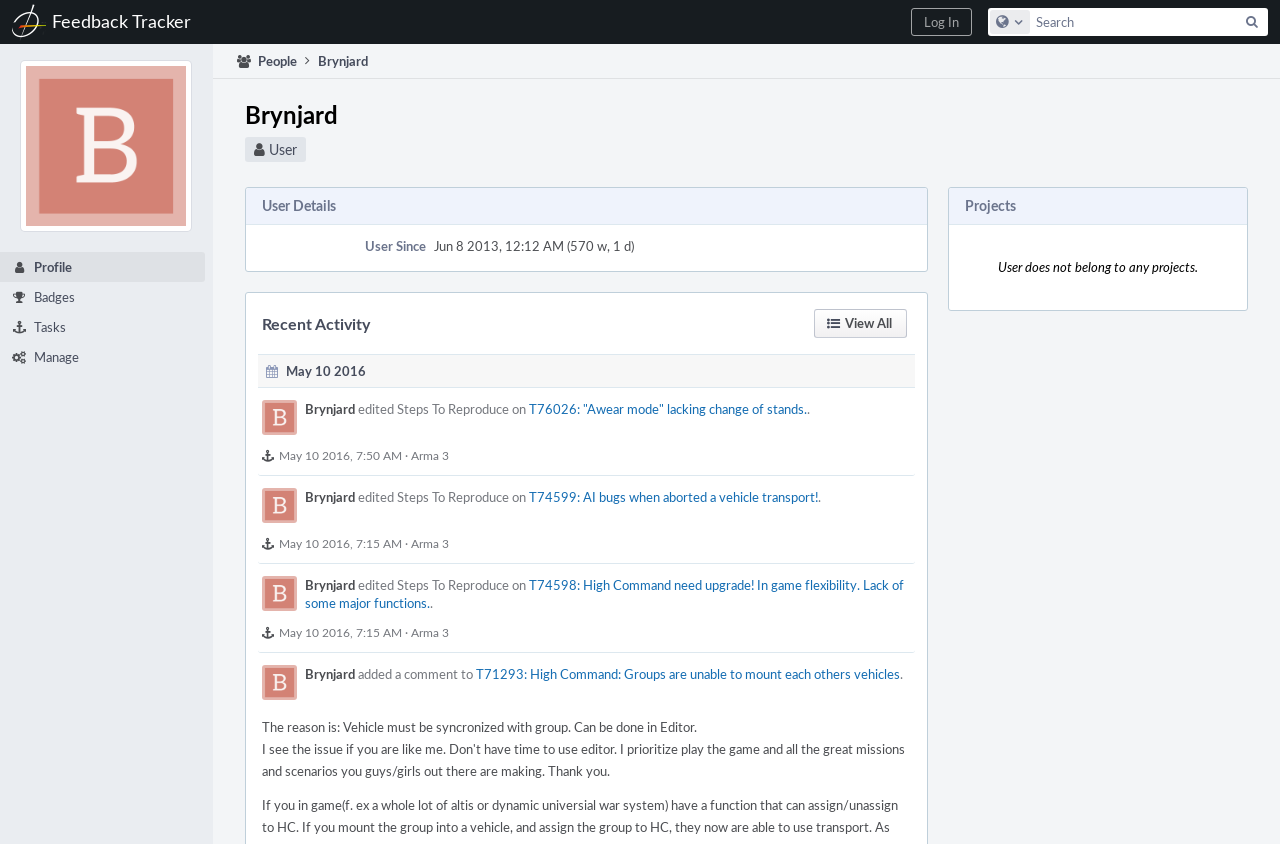How many projects does the user belong to?
Examine the image and provide an in-depth answer to the question.

The user does not belong to any projects, as indicated by the static text 'User does not belong to any projects.' under the 'Projects' heading.